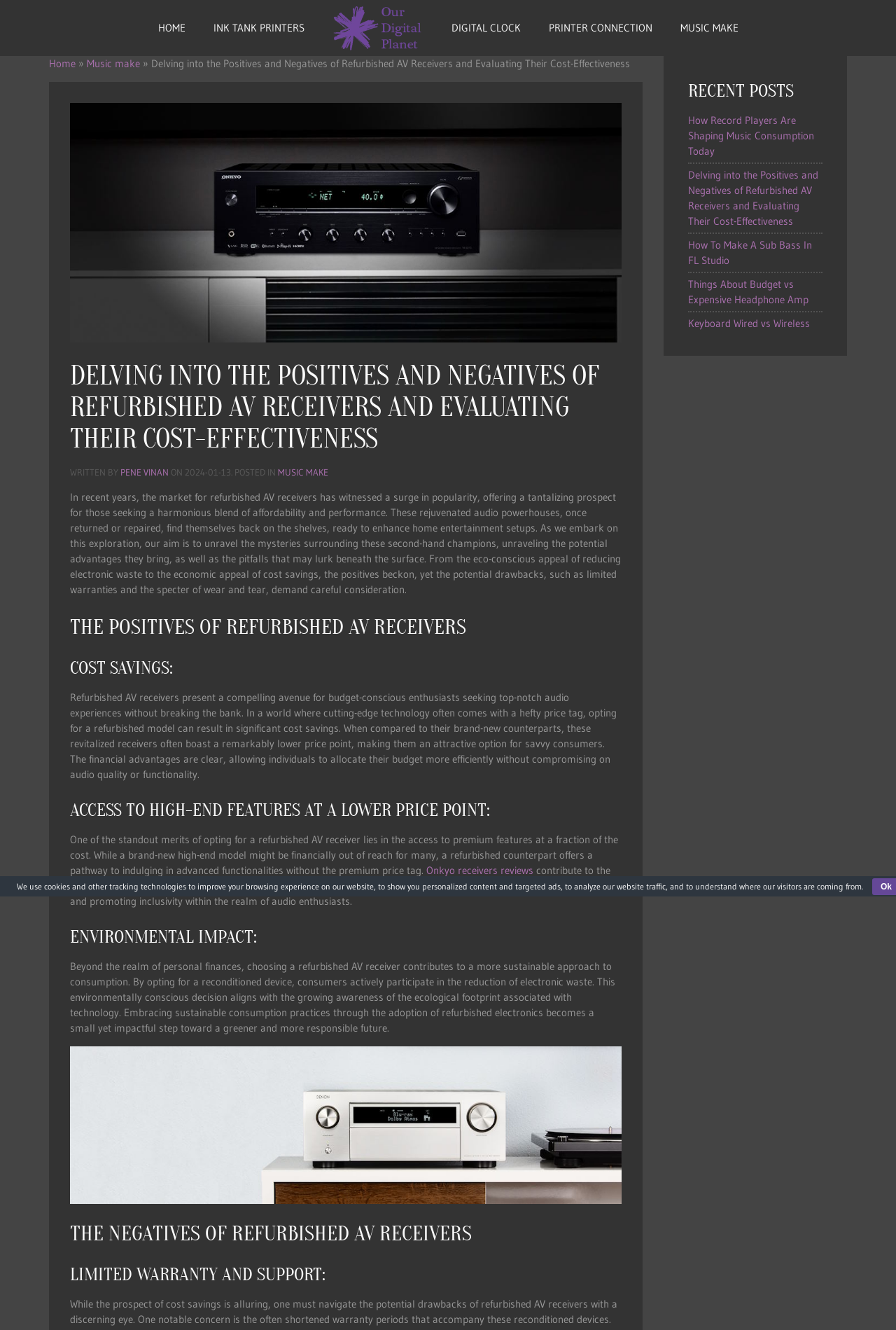Given the element description: "Ink tank printers", predict the bounding box coordinates of this UI element. The coordinates must be four float numbers between 0 and 1, given as [left, top, right, bottom].

[0.222, 0.0, 0.355, 0.042]